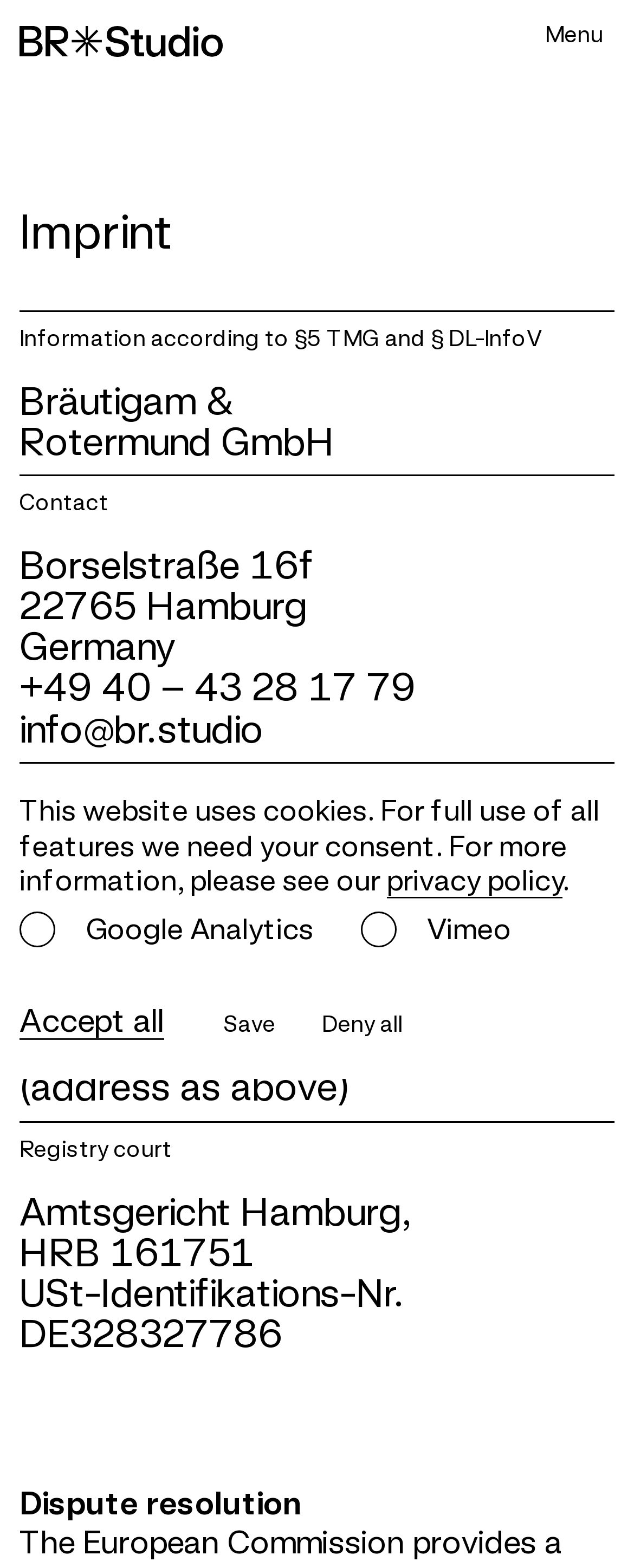Summarize the contents and layout of the webpage in detail.

The webpage is about the legal information of Bräutigam & Rotermund GmbH. At the top, there is a large image that spans the entire width of the page. Below the image, there is a notification about the website using cookies, with a link to the privacy policy. On the same line, there are two more links, "Google Analytics" and "Vimeo". 

Underneath, there are three buttons: "Accept all", "Save", and "Deny all". 

Further down, there is a header "Imprint" followed by a section with the company's information, including its name, address, and contact details. The address is listed as Borselstraße 16f, 22765 Hamburg, Germany, along with a phone number and email address. 

The page also lists the managing directors, Stefan Bräutigam and Tim Rotermund, and provides information about the company's registry court, Amtsgericht Hamburg, and its HRB number. Additionally, there is a section about dispute resolution.